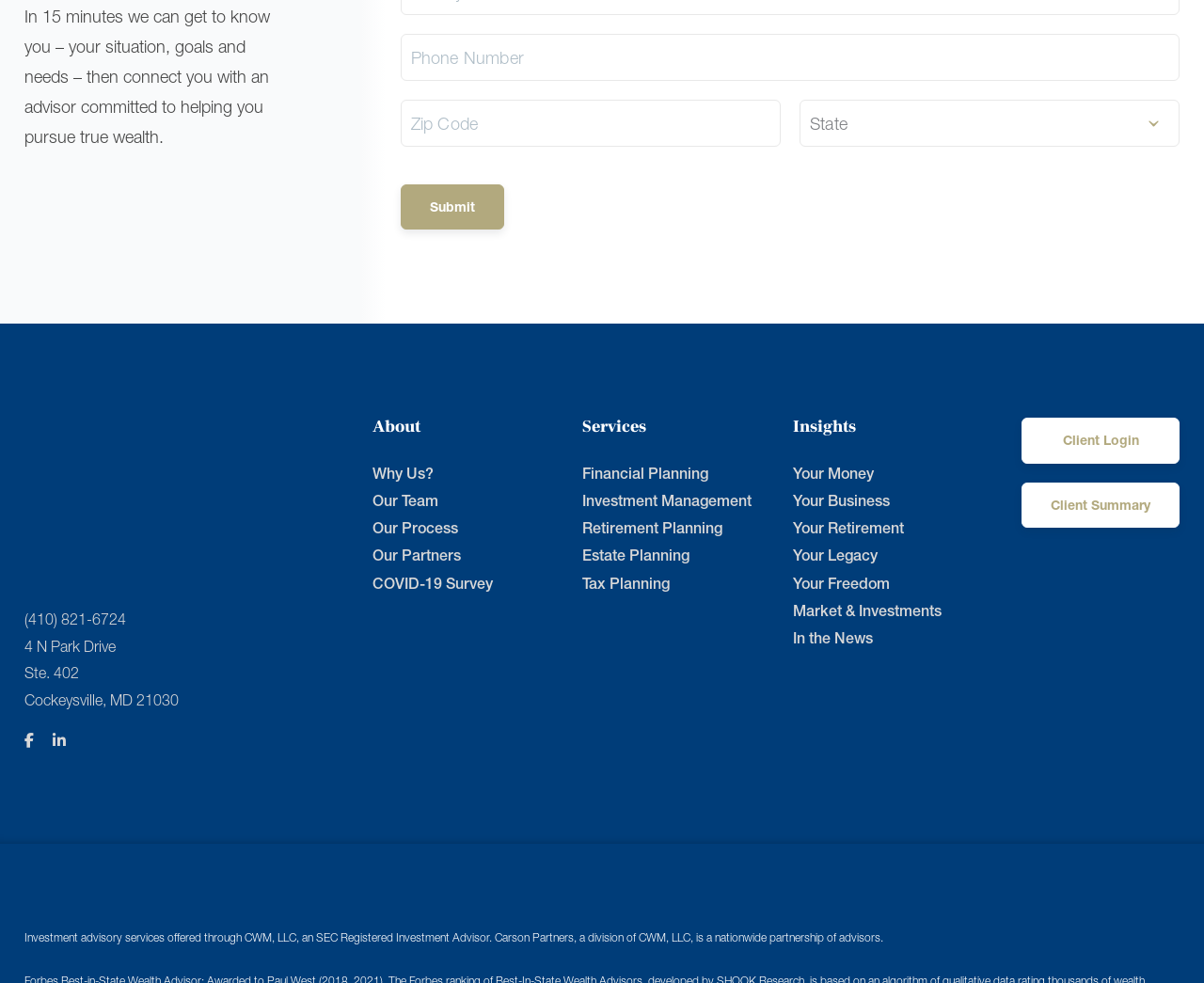Please give a succinct answer to the question in one word or phrase:
What is the address of Jacob William Advisory?

4 N Park Drive, Ste. 402, Cockeysville, MD 21030